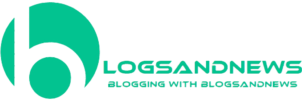Offer an in-depth caption for the image.

The image features the logo of "BlogsAndNews," prominently displaying a stylized letter 'B' that integrates a circular shape, symbolizing unity and connectivity. The color scheme is a vibrant teal, which conveys a modern and approachable aesthetic. Below the emblem, the name "BLOGSANDNEWS" is written in bold, uppercase letters, emphasizing clarity and visibility, while "BLOGGING WITH BLOGSANDNEWS" is presented in a more understated font. This logo encapsulates the essence of a contemporary blogging platform focused on delivering news and insights to its audience.